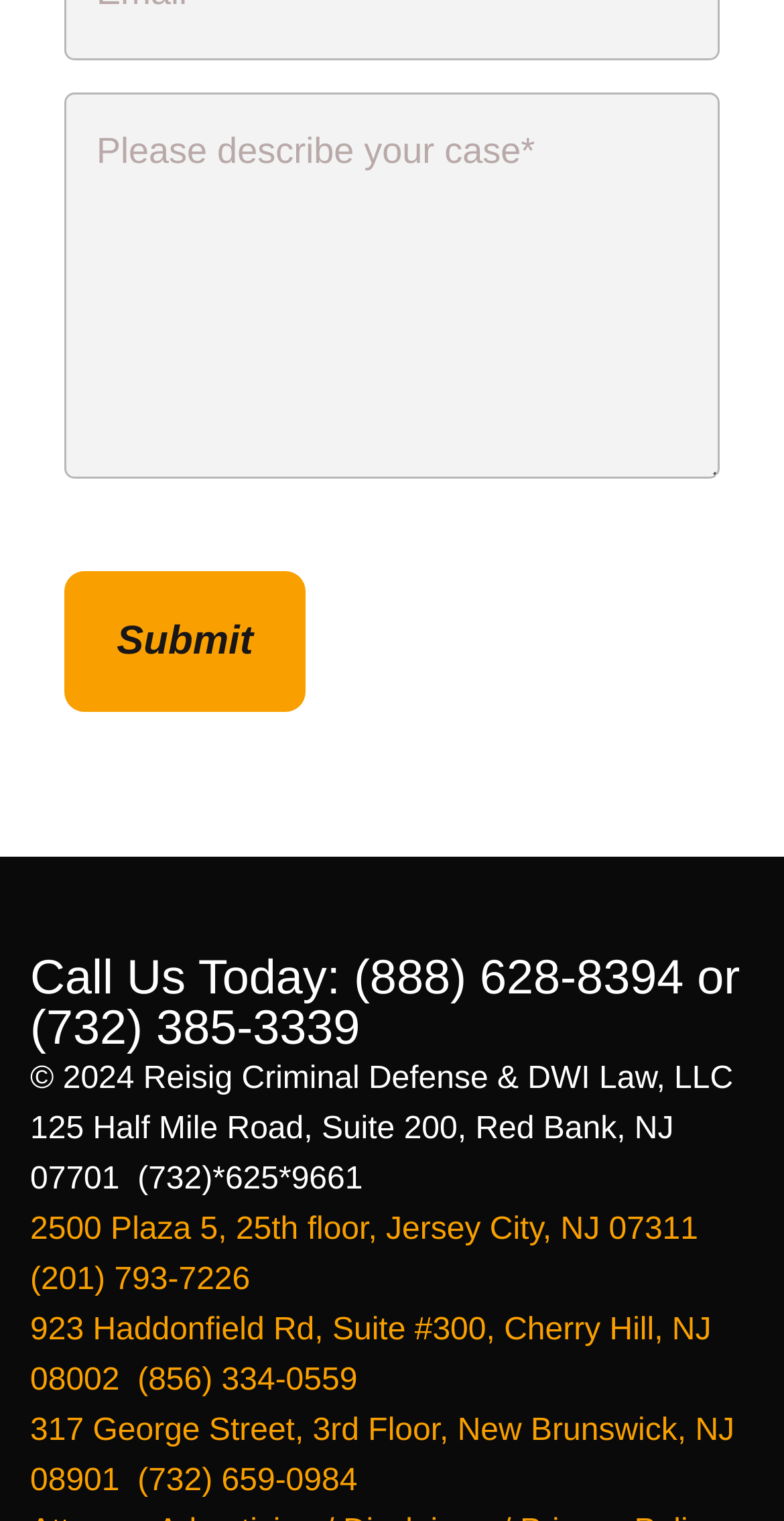How many office locations are listed?
Answer the question with just one word or phrase using the image.

4